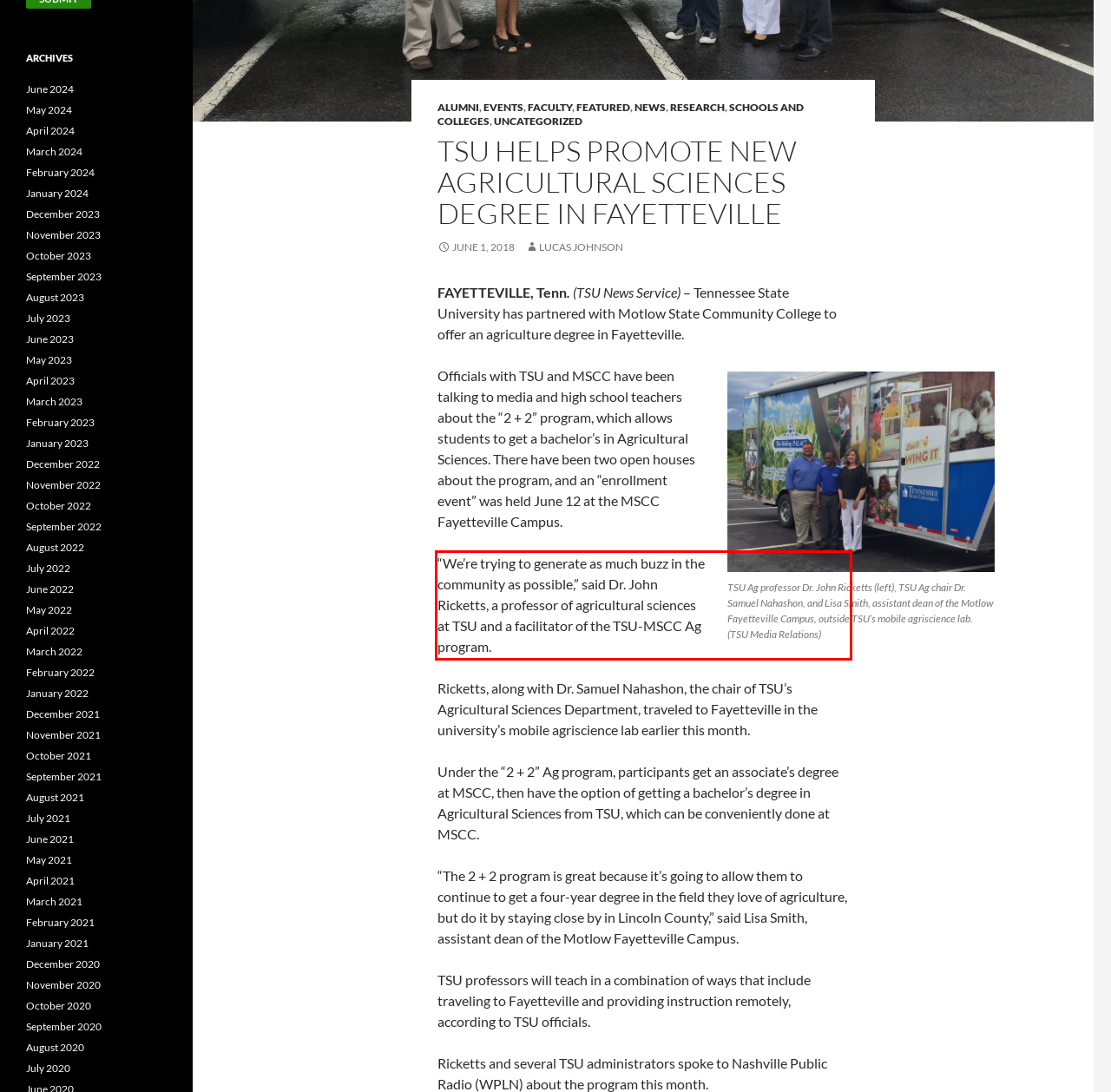Please extract the text content within the red bounding box on the webpage screenshot using OCR.

“We’re trying to generate as much buzz in the community as possible,” said Dr. John Ricketts, a professor of agricultural sciences at TSU and a facilitator of the TSU-MSCC Ag program.